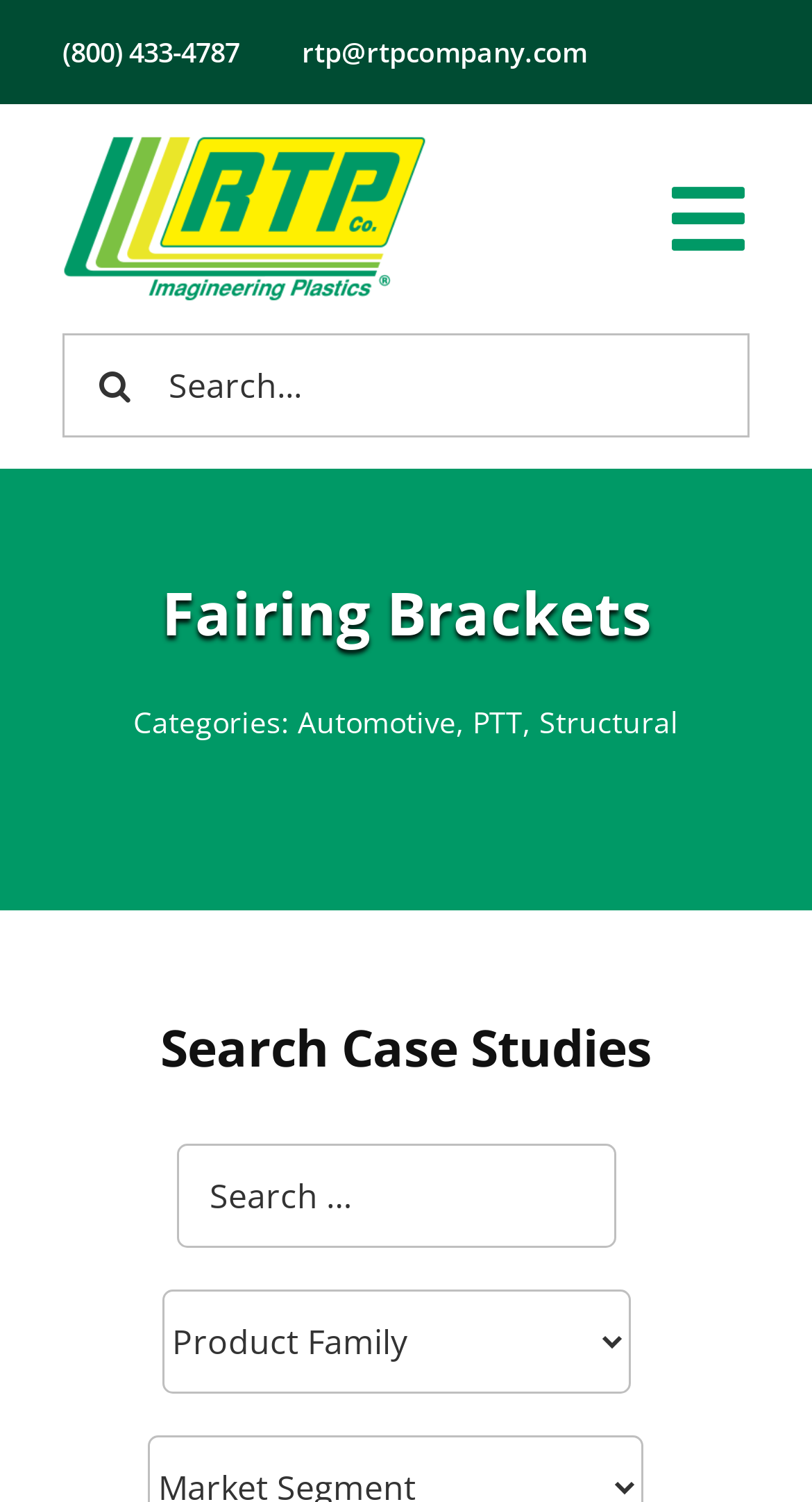What is the purpose of the search box? Look at the image and give a one-word or short phrase answer.

Search for: